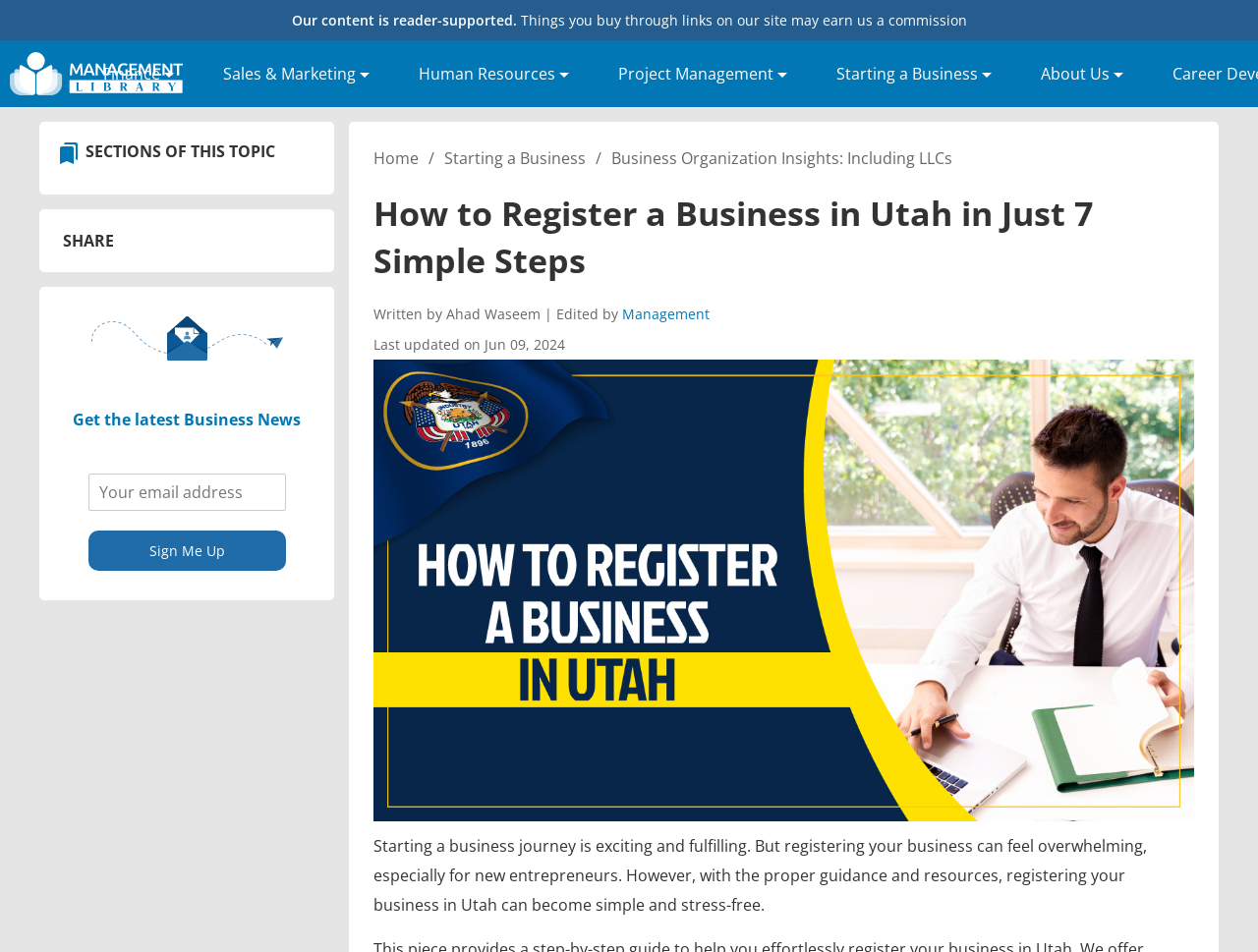Determine the bounding box coordinates for the clickable element required to fulfill the instruction: "Click on the 'Management.org' link". Provide the coordinates as four float numbers between 0 and 1, i.e., [left, top, right, bottom].

[0.008, 0.064, 0.145, 0.087]